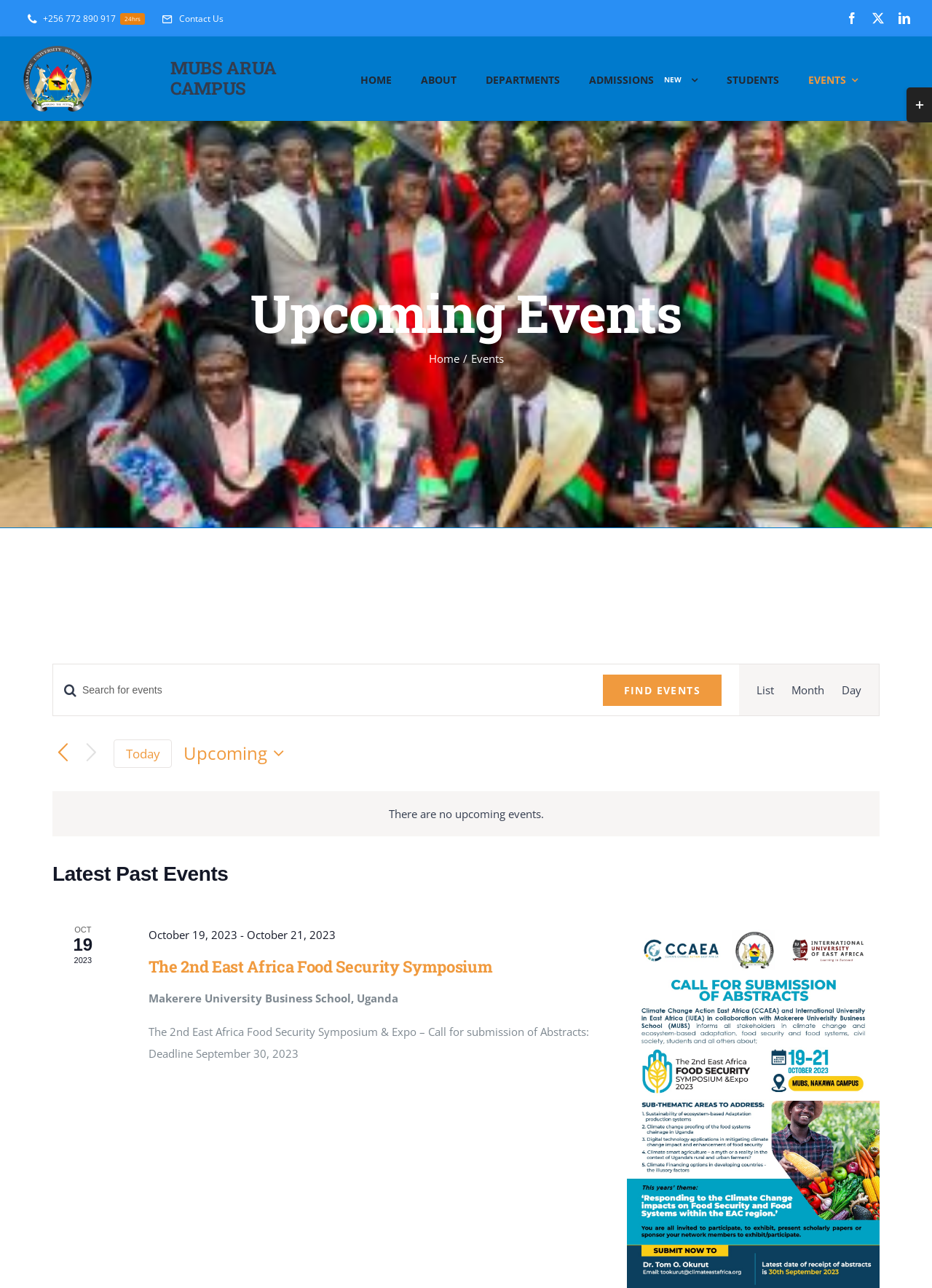What is the button text to search for events?
Answer the question using a single word or phrase, according to the image.

FIND EVENTS